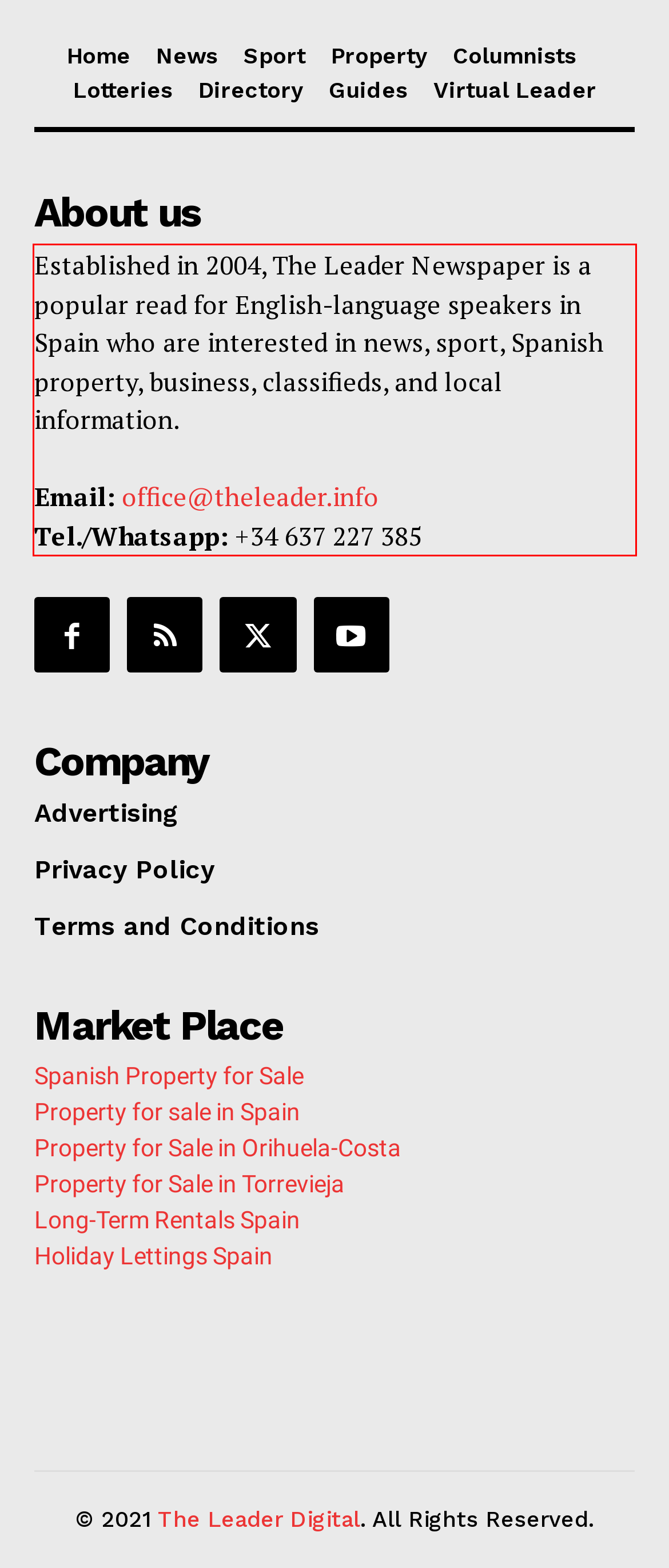You are presented with a screenshot containing a red rectangle. Extract the text found inside this red bounding box.

Established in 2004, The Leader Newspaper is a popular read for English-language speakers in Spain who are interested in news, sport, Spanish property, business, classifieds, and local information. Email: office@theleader.info Tel./Whatsapp: +34 637 227 385